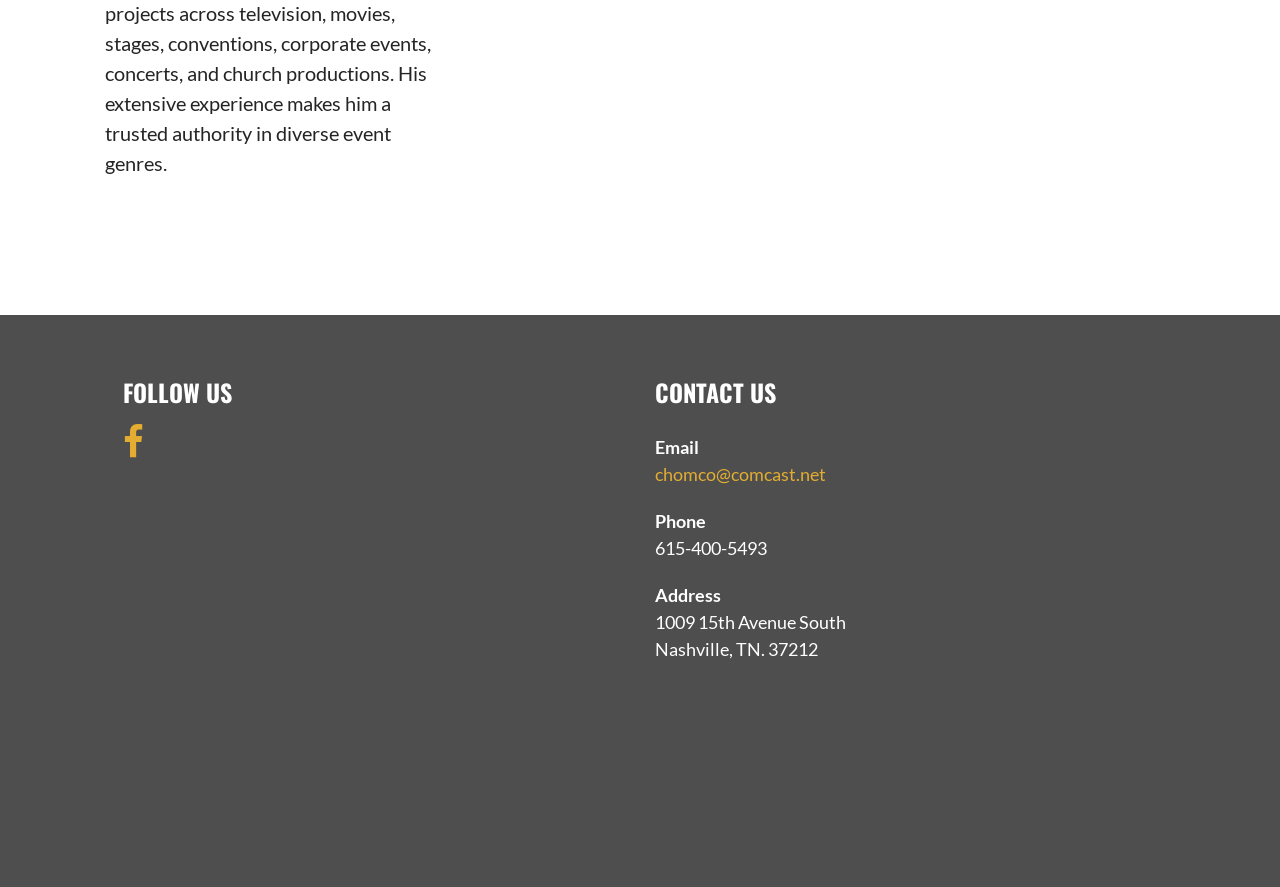What is the address to contact?
From the screenshot, provide a brief answer in one word or phrase.

1009 15th Avenue South, Nashville, TN. 37212